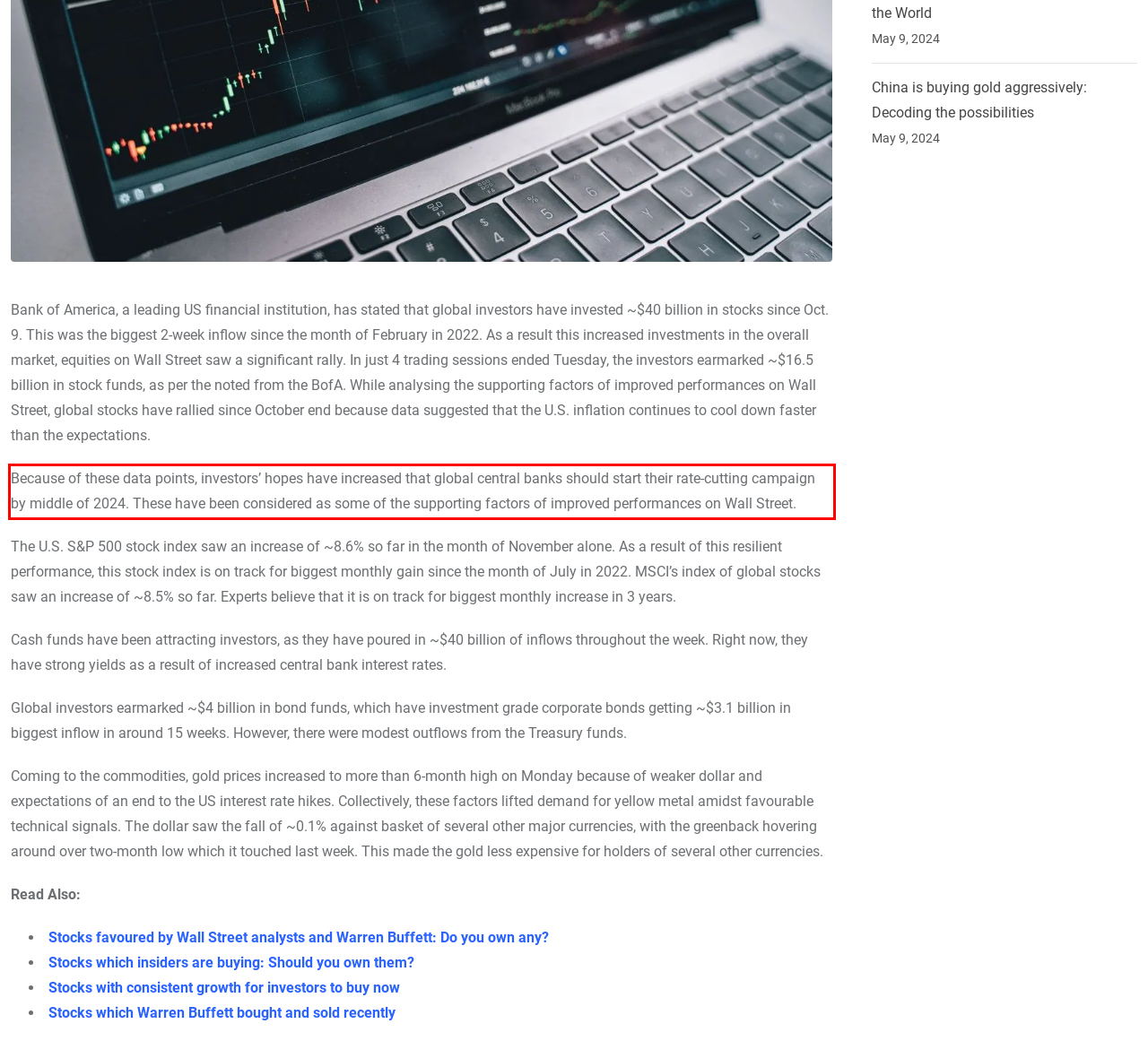You are provided with a screenshot of a webpage that includes a red bounding box. Extract and generate the text content found within the red bounding box.

Because of these data points, investors’ hopes have increased that global central banks should start their rate-cutting campaign by middle of 2024. These have been considered as some of the supporting factors of improved performances on Wall Street.